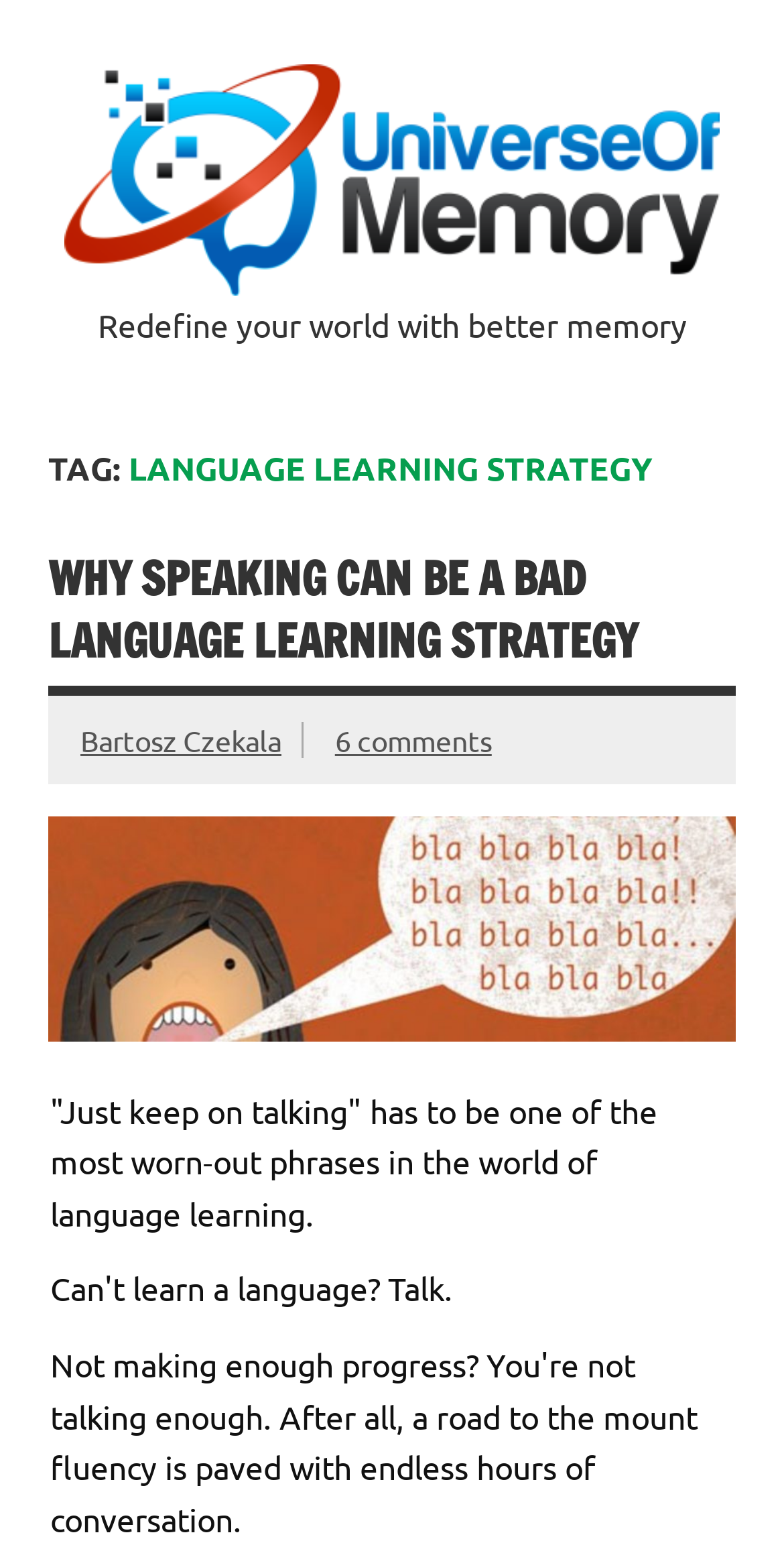What is the name of the website?
Please answer the question with a detailed response using the information from the screenshot.

I determined the answer by looking at the link element with the text 'The Universe Of Memory' which appears at the top of the webpage, indicating it is the website's name.